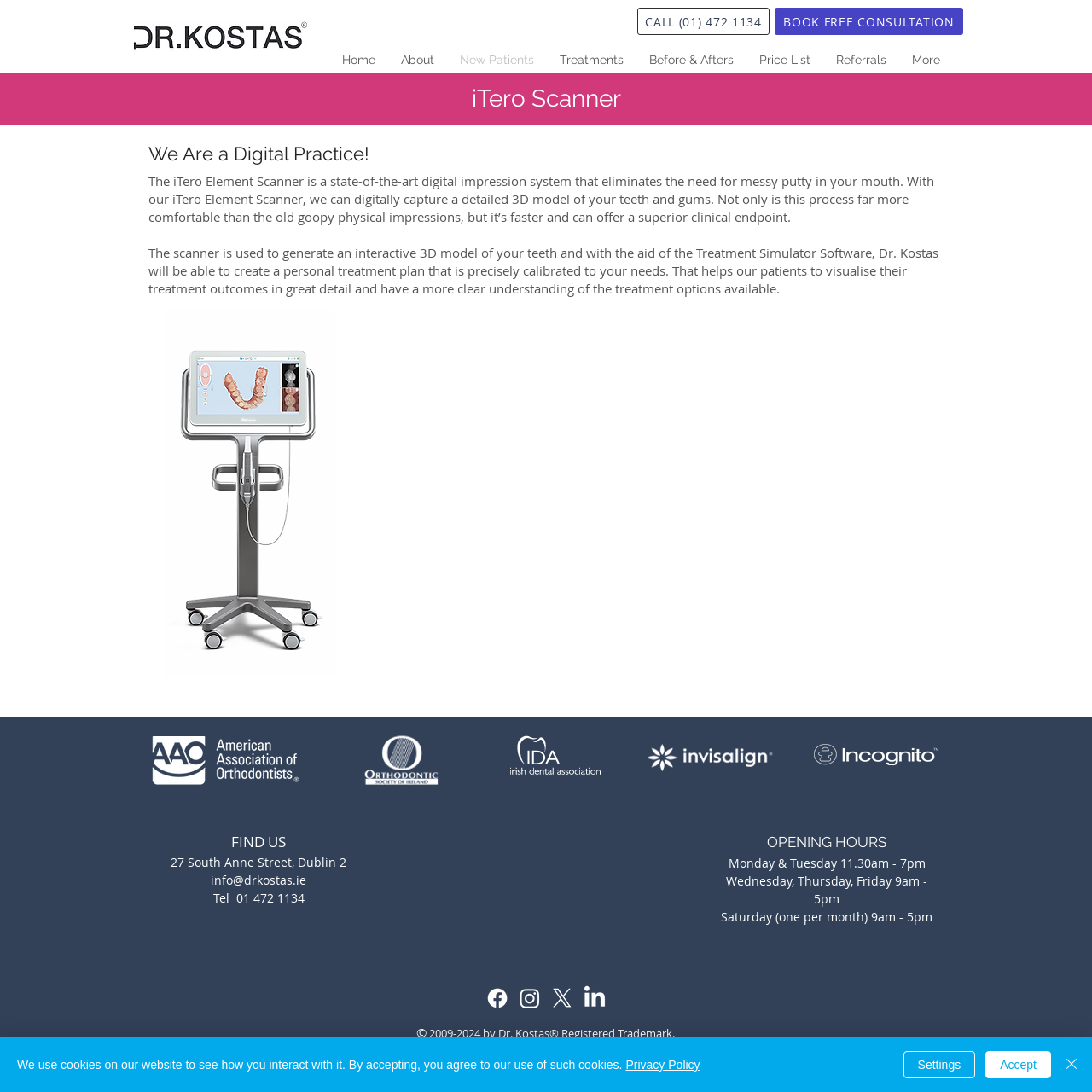Locate the bounding box coordinates of the area where you should click to accomplish the instruction: "Click the logo".

[0.121, 0.019, 0.281, 0.048]